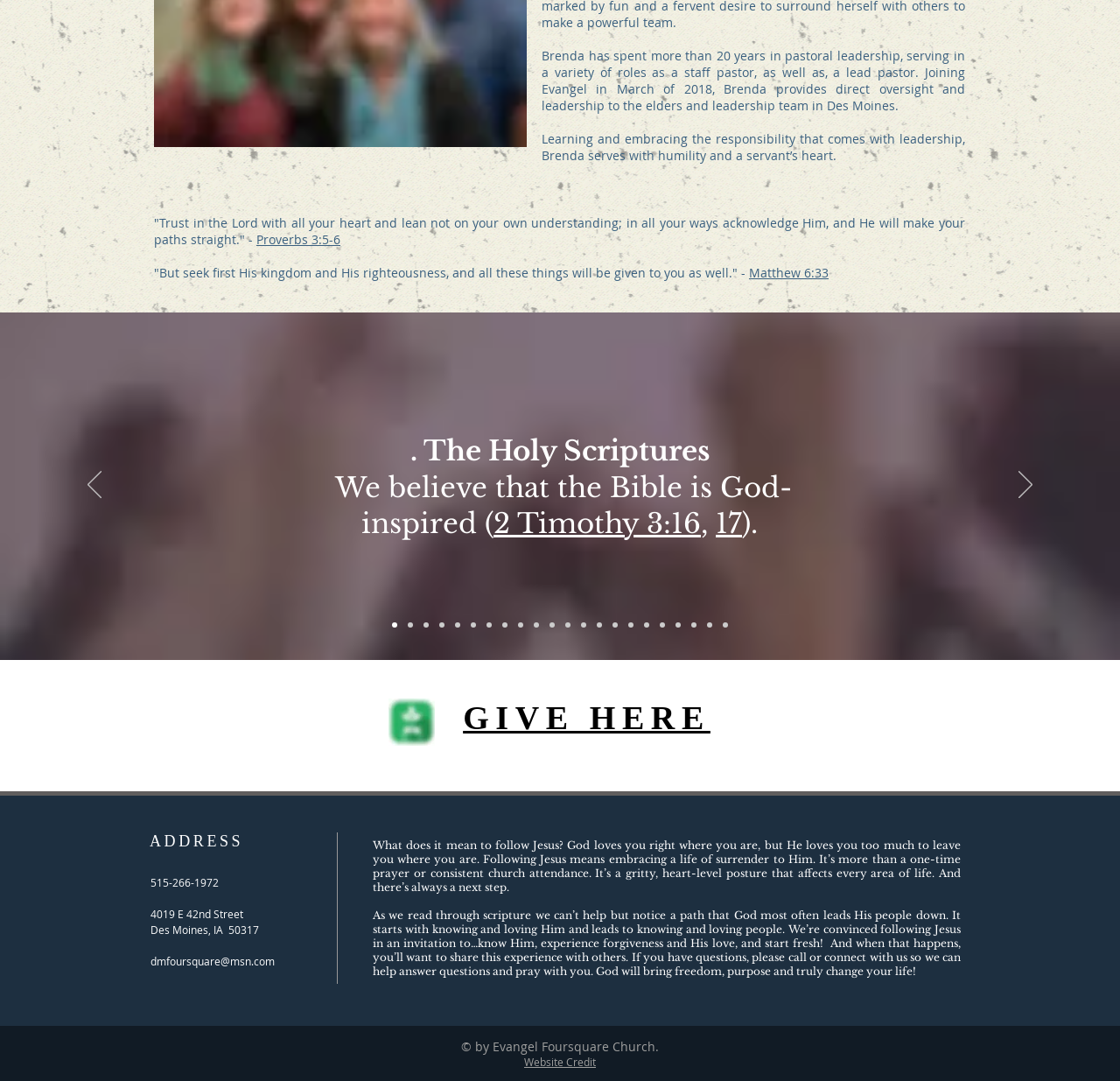What is the Bible verse below the slideshow?
Please respond to the question with as much detail as possible.

The slideshow region contains an image and navigation links, and below it, there is a static text 'The Holy Scriptures' followed by a link '2 Timothy 3:16', which is the Bible verse.